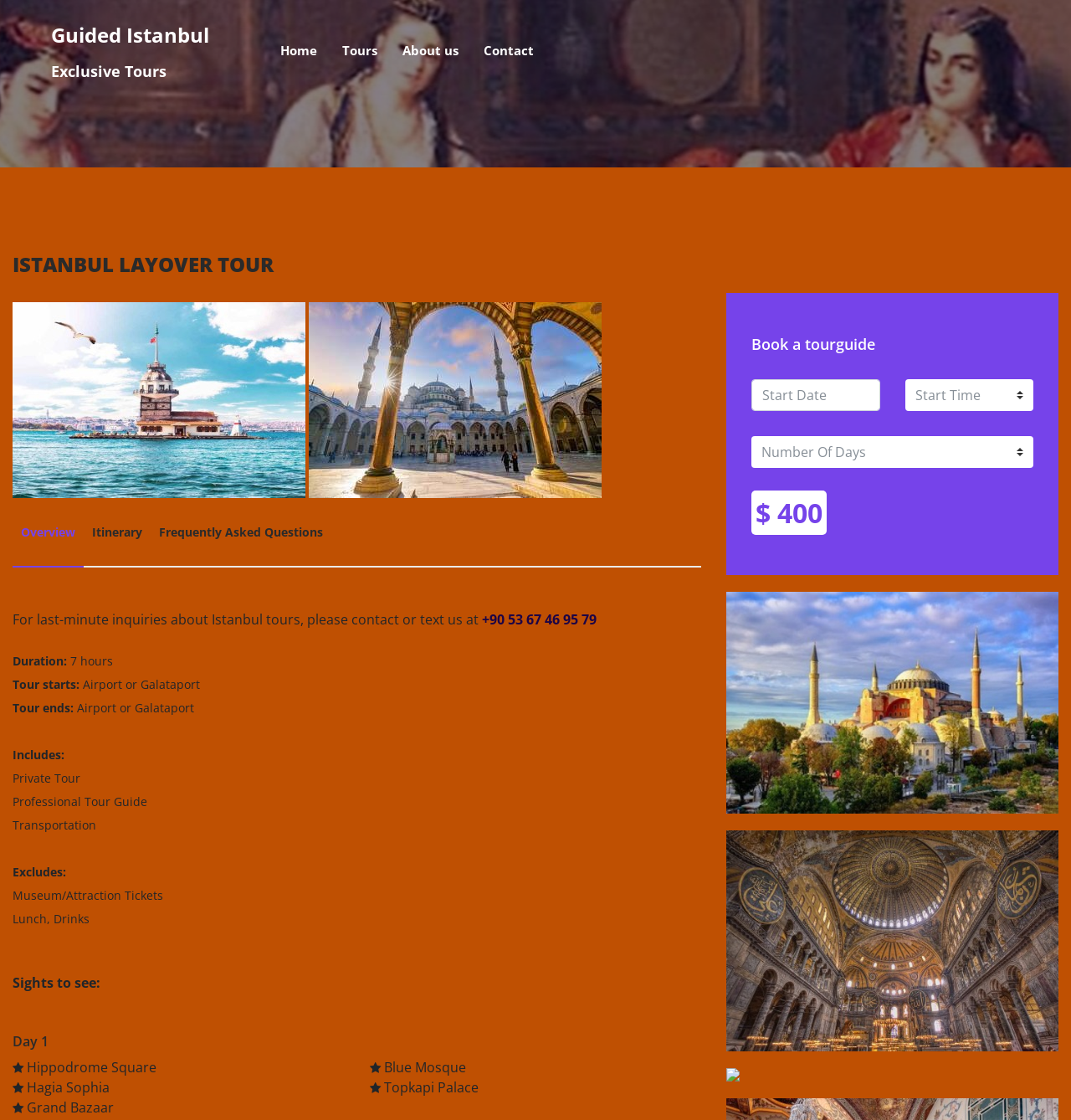Point out the bounding box coordinates of the section to click in order to follow this instruction: "Click on the 'Overview' link".

[0.012, 0.445, 0.078, 0.505]